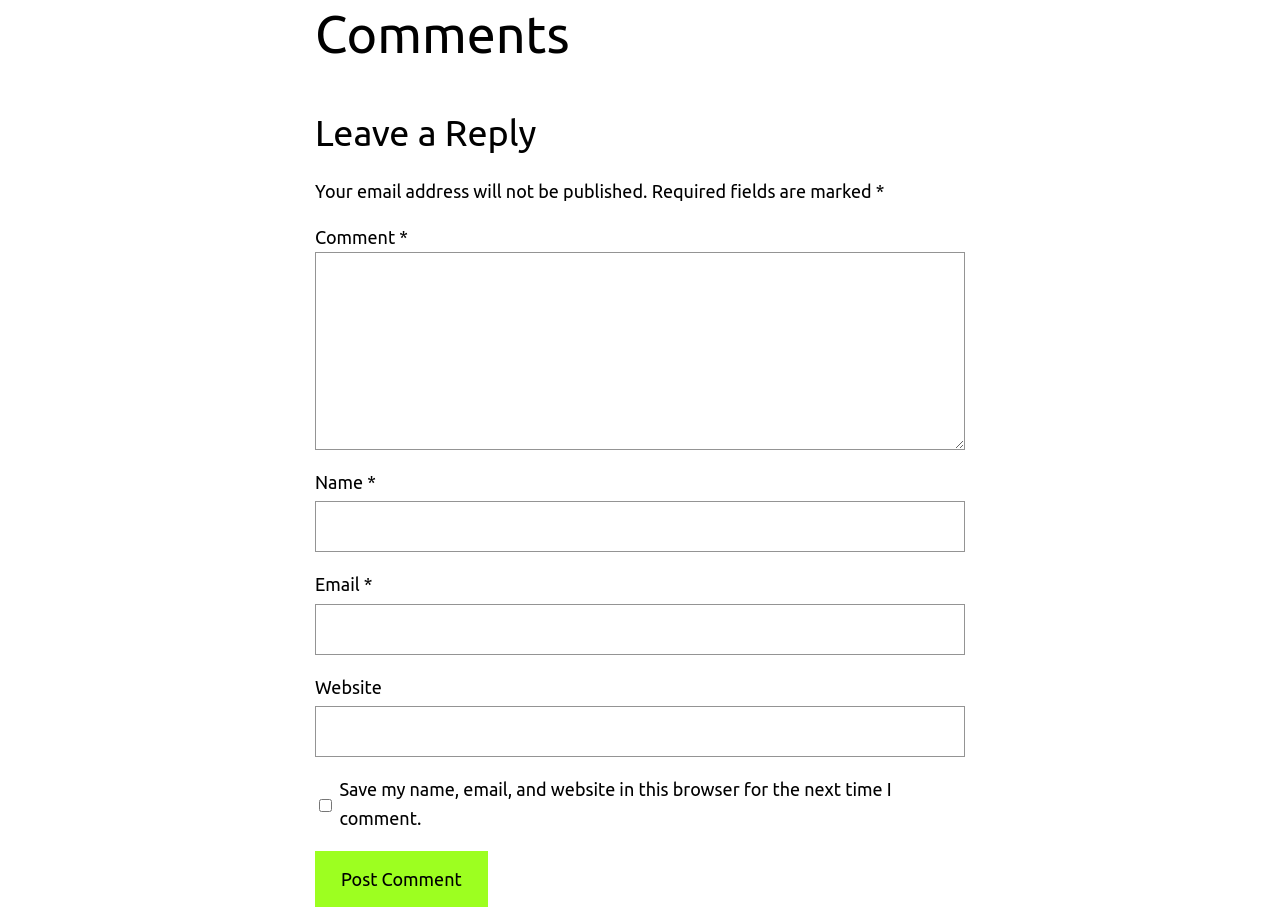Using the provided element description: "parent_node: Name * name="author"", determine the bounding box coordinates of the corresponding UI element in the screenshot.

[0.246, 0.543, 0.754, 0.598]